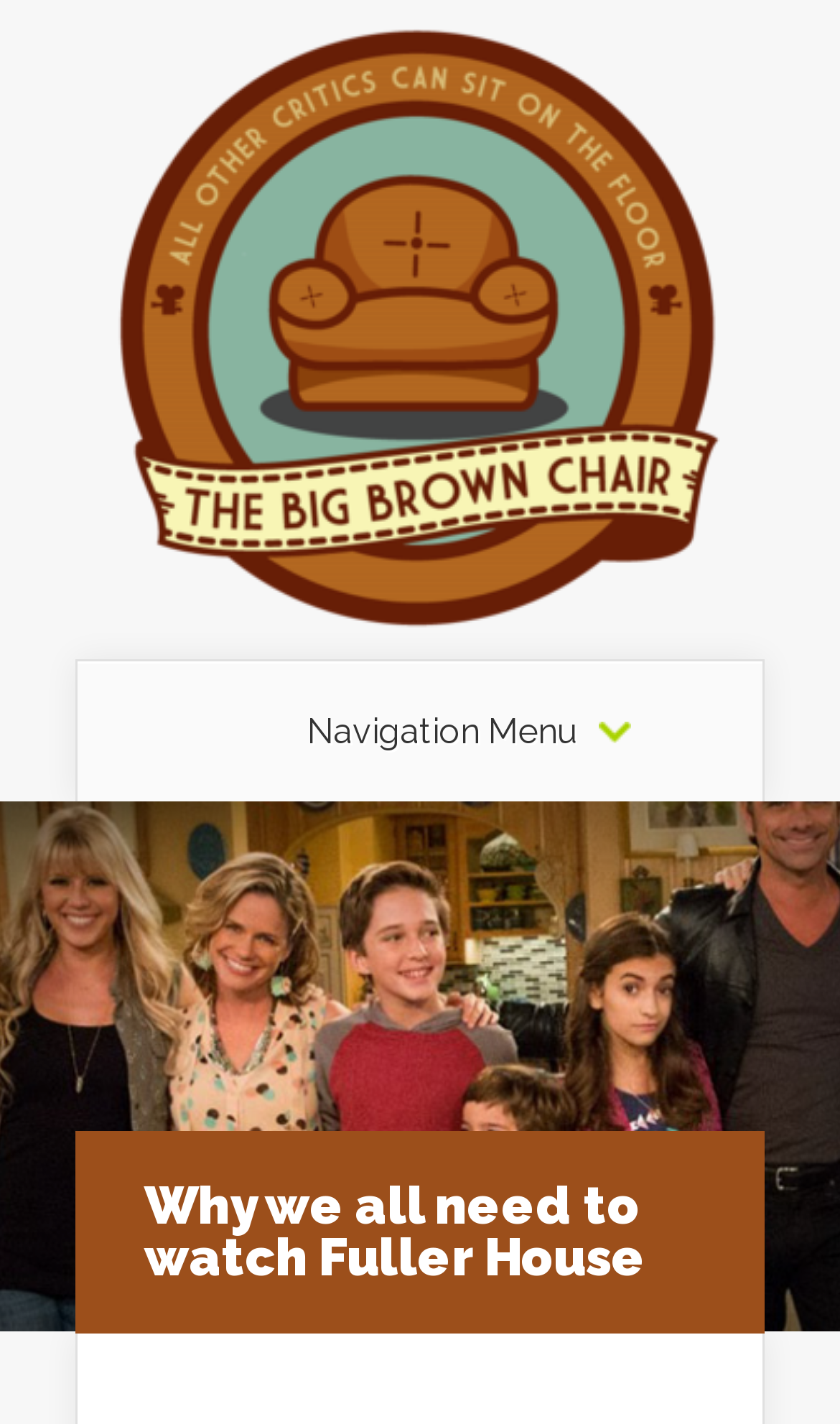Bounding box coordinates must be specified in the format (top-left x, top-left y, bottom-right x, bottom-right y). All values should be floating point numbers between 0 and 1. What are the bounding box coordinates of the UI element described as: Navigation Menu

[0.365, 0.502, 0.686, 0.526]